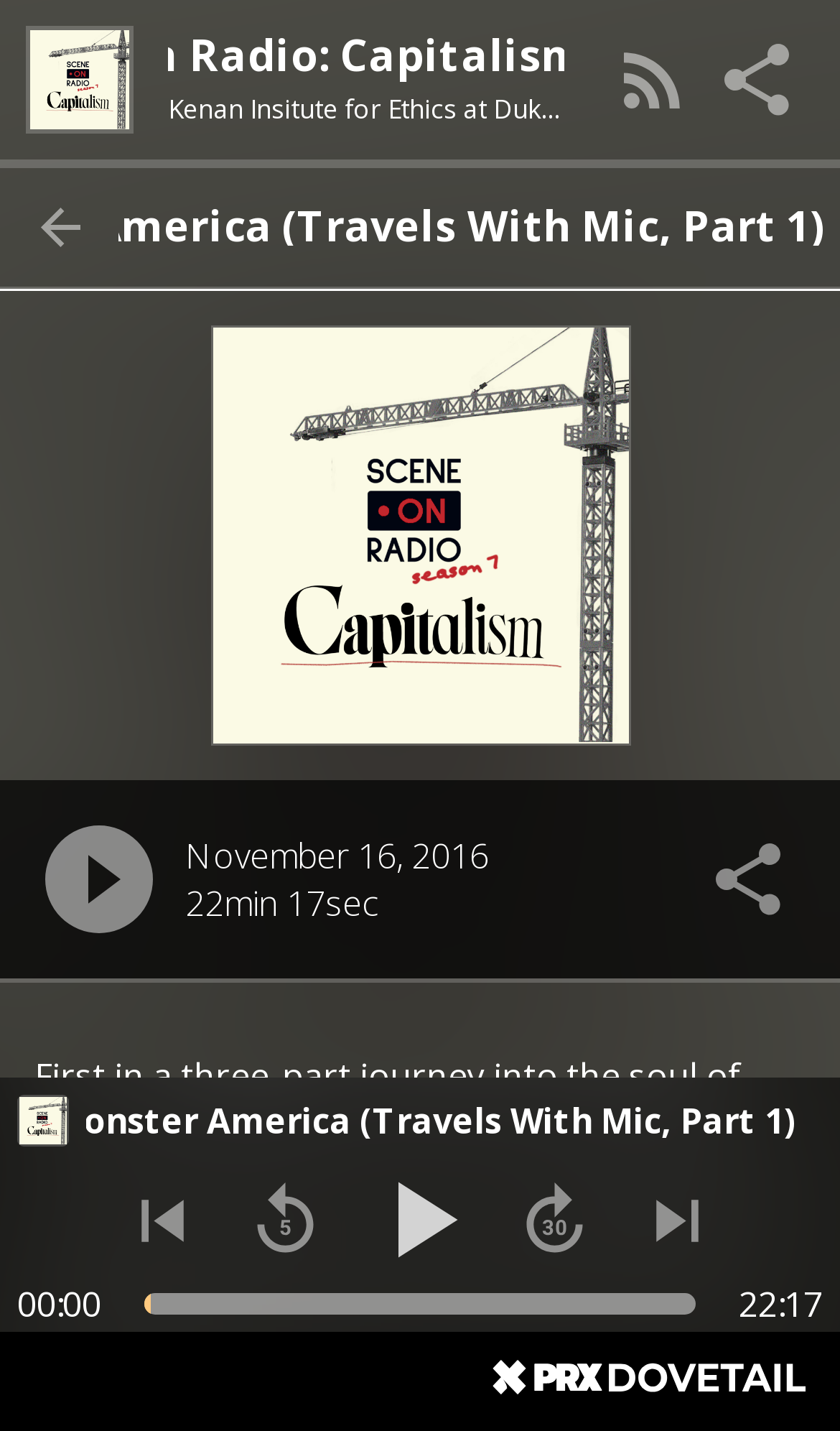What is the topic of the episode?
Please answer the question with a detailed response using the information from the screenshot.

The topic of the episode can be inferred from the image thumbnail and the StaticText element, which describes the episode as 'First in a three-part journey into the soul of America, through the eyes of working people who happen to be artists'.